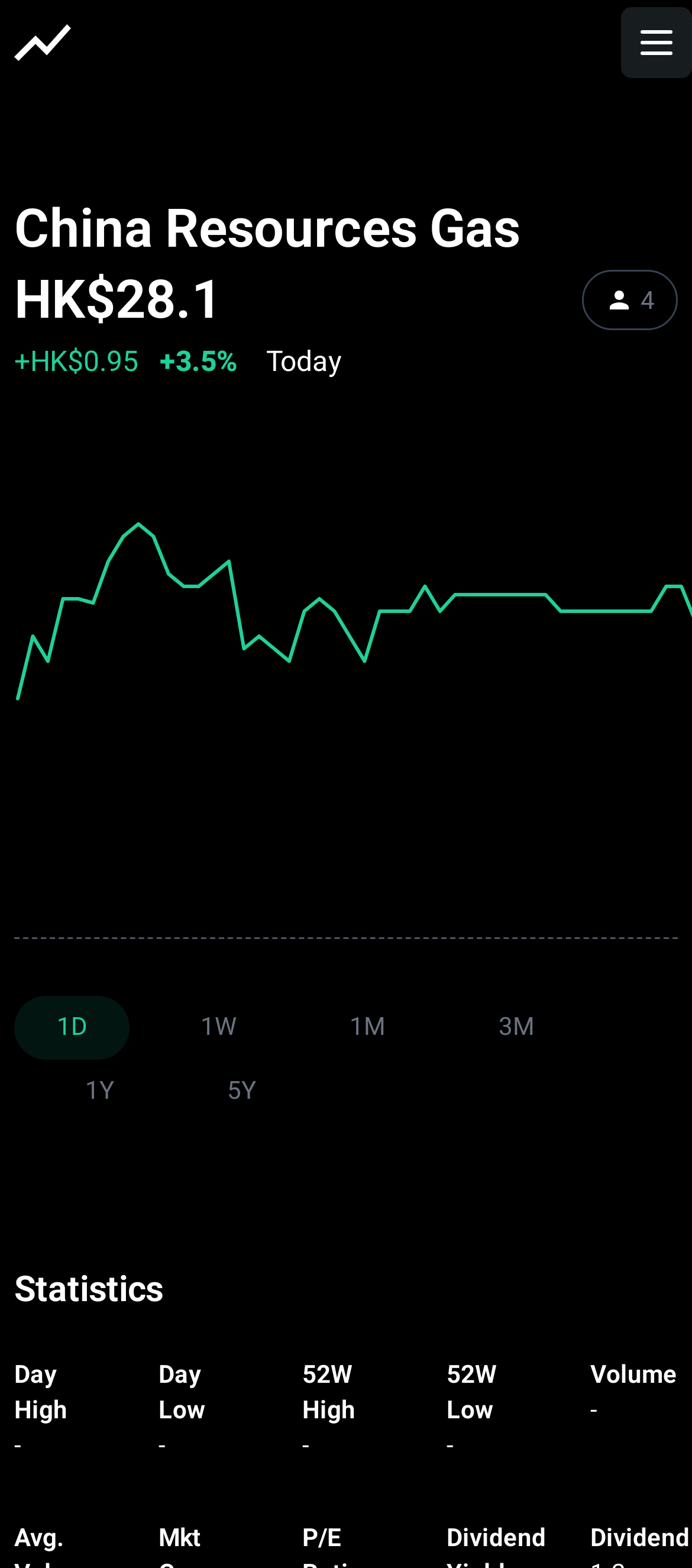What is the day high of the stock?
Please provide a comprehensive answer based on the contents of the image.

I found the day high of the stock by looking at the StaticText element with the text '-' located under the 'Day High' label.